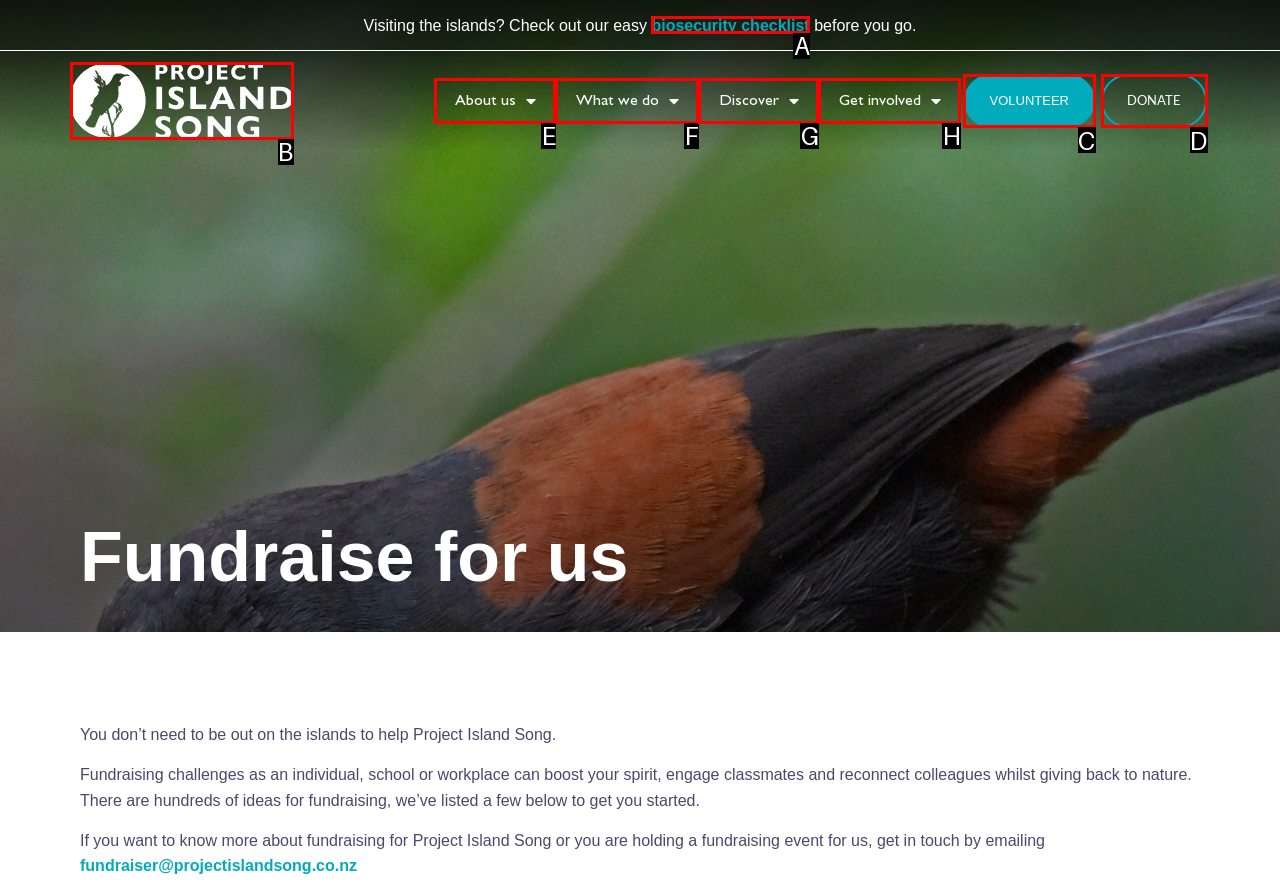From the description: alt="Project Island Song Logo", identify the option that best matches and reply with the letter of that option directly.

B